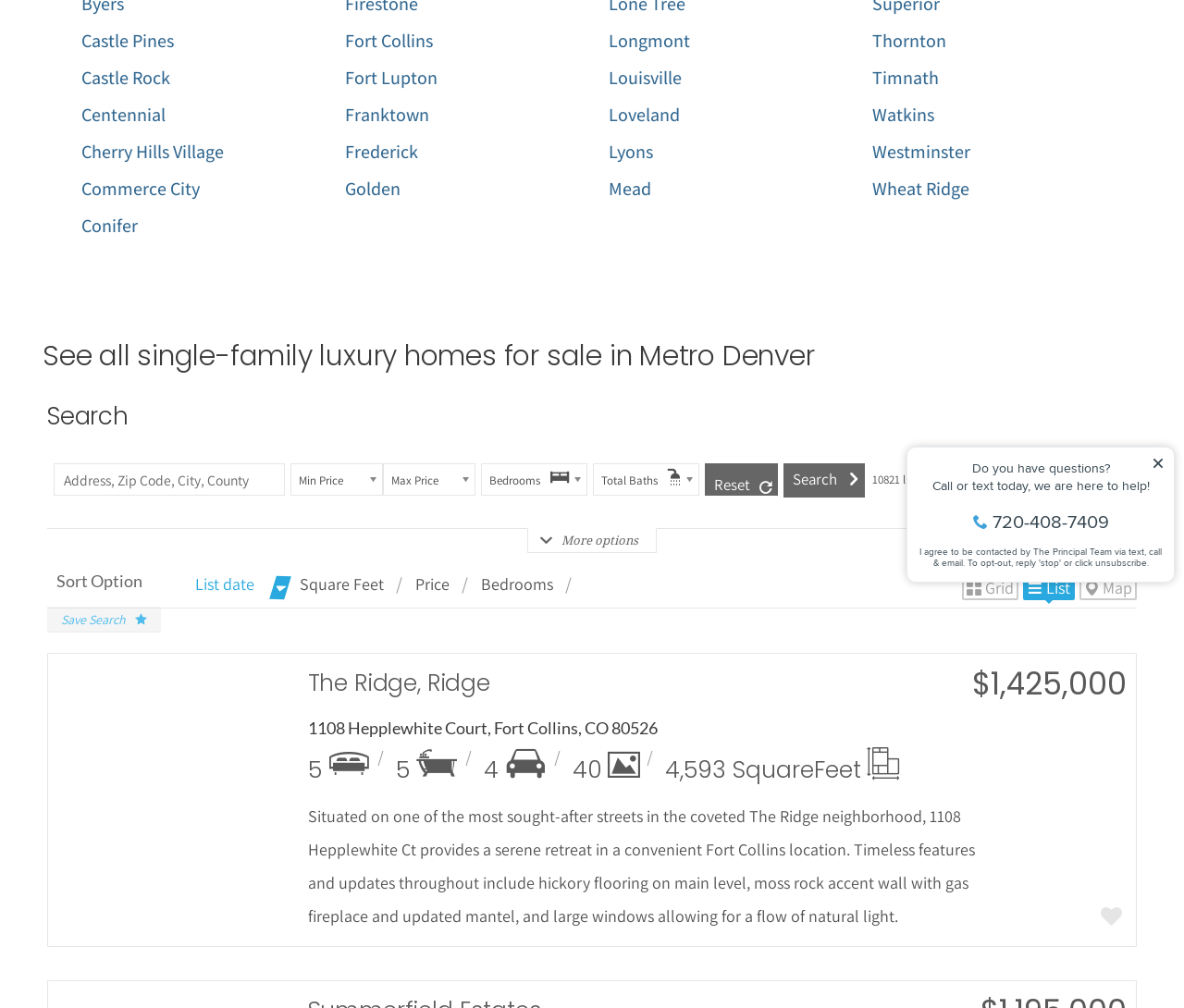Using floating point numbers between 0 and 1, provide the bounding box coordinates in the format (top-left x, top-left y, bottom-right x, bottom-right y). Locate the UI element described here: Total Baths

[0.501, 0.46, 0.591, 0.492]